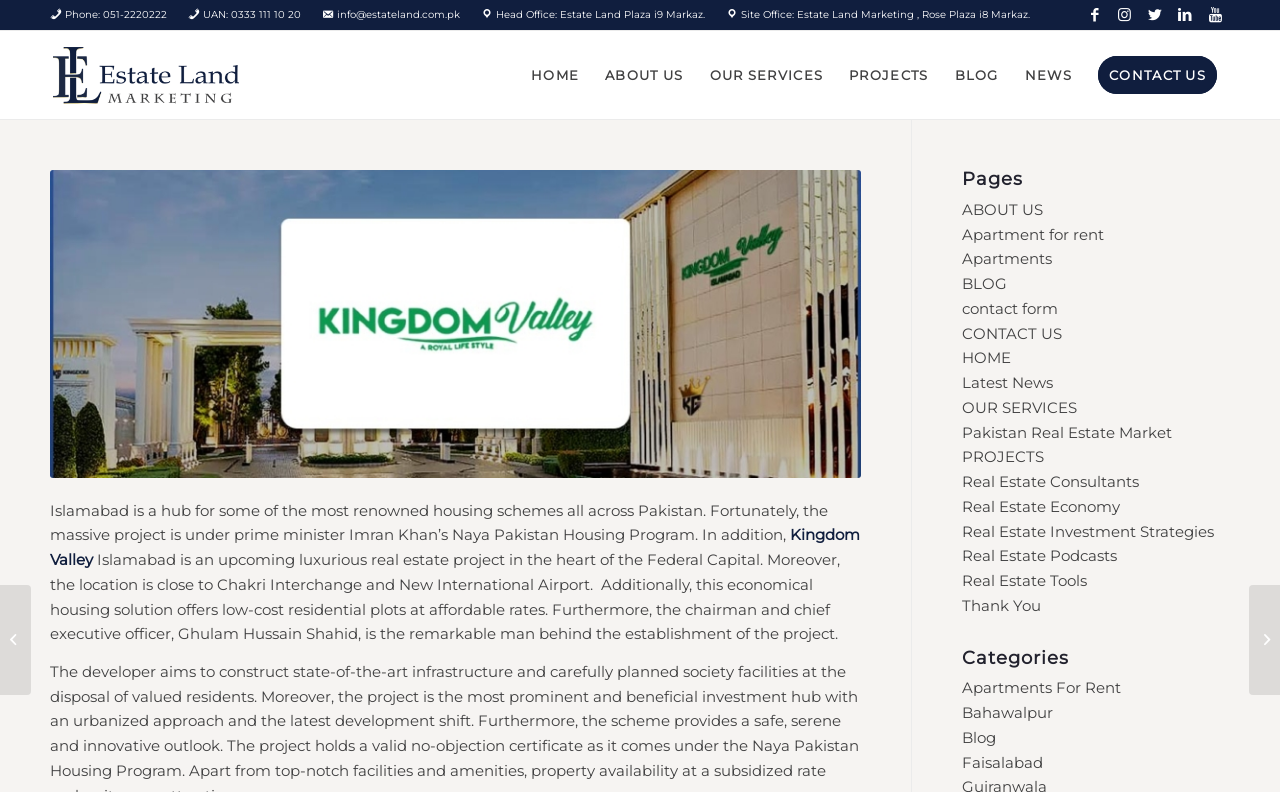Determine the bounding box coordinates of the section I need to click to execute the following instruction: "Click on Facebook link". Provide the coordinates as four float numbers between 0 and 1, i.e., [left, top, right, bottom].

[0.844, 0.0, 0.866, 0.038]